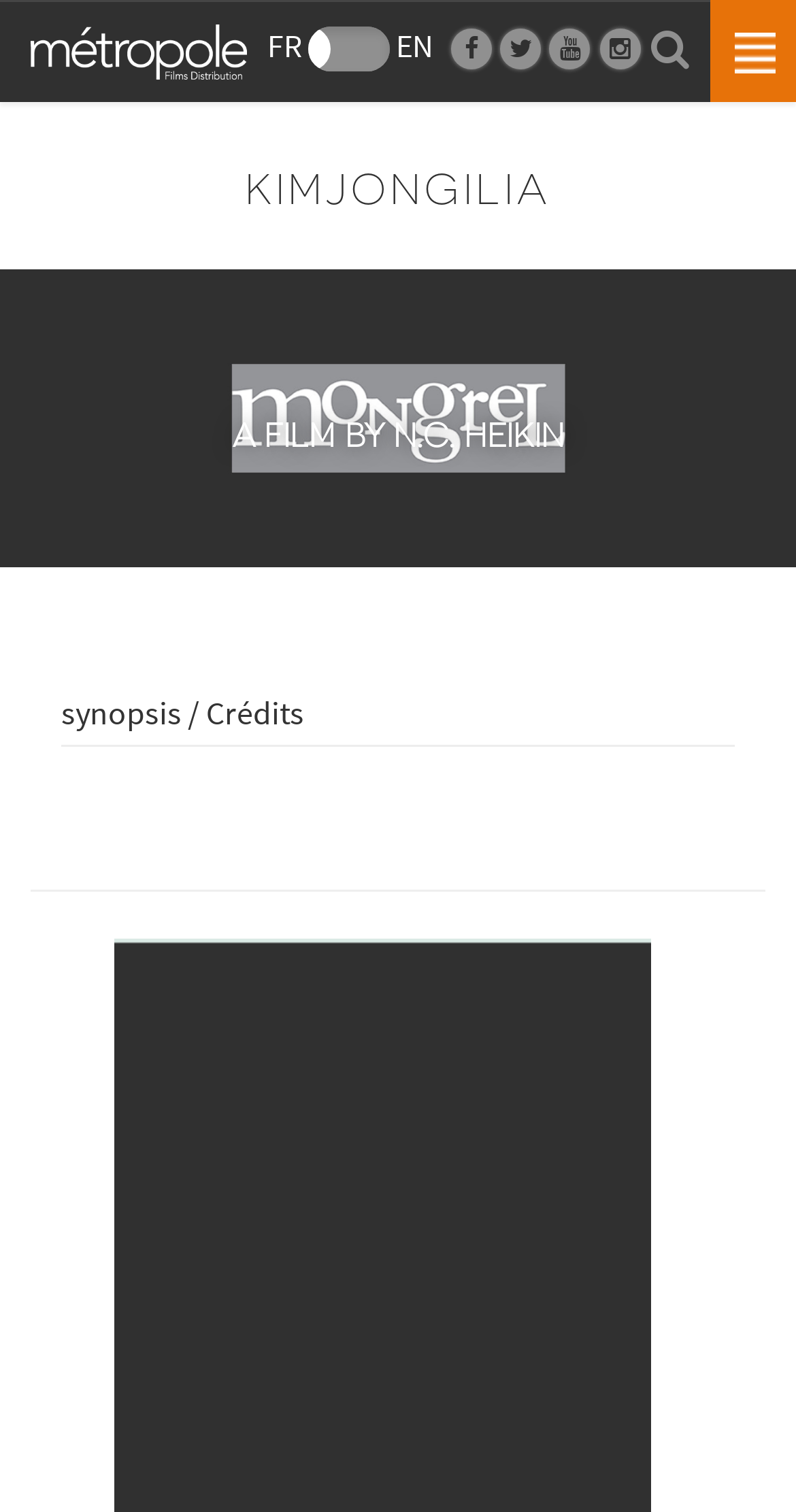Locate the bounding box coordinates of the UI element described by: "alt="Kimjongilia" title="Kimjongilia"". Provide the coordinates as four float numbers between 0 and 1, formatted as [left, top, right, bottom].

[0.144, 0.854, 0.818, 0.881]